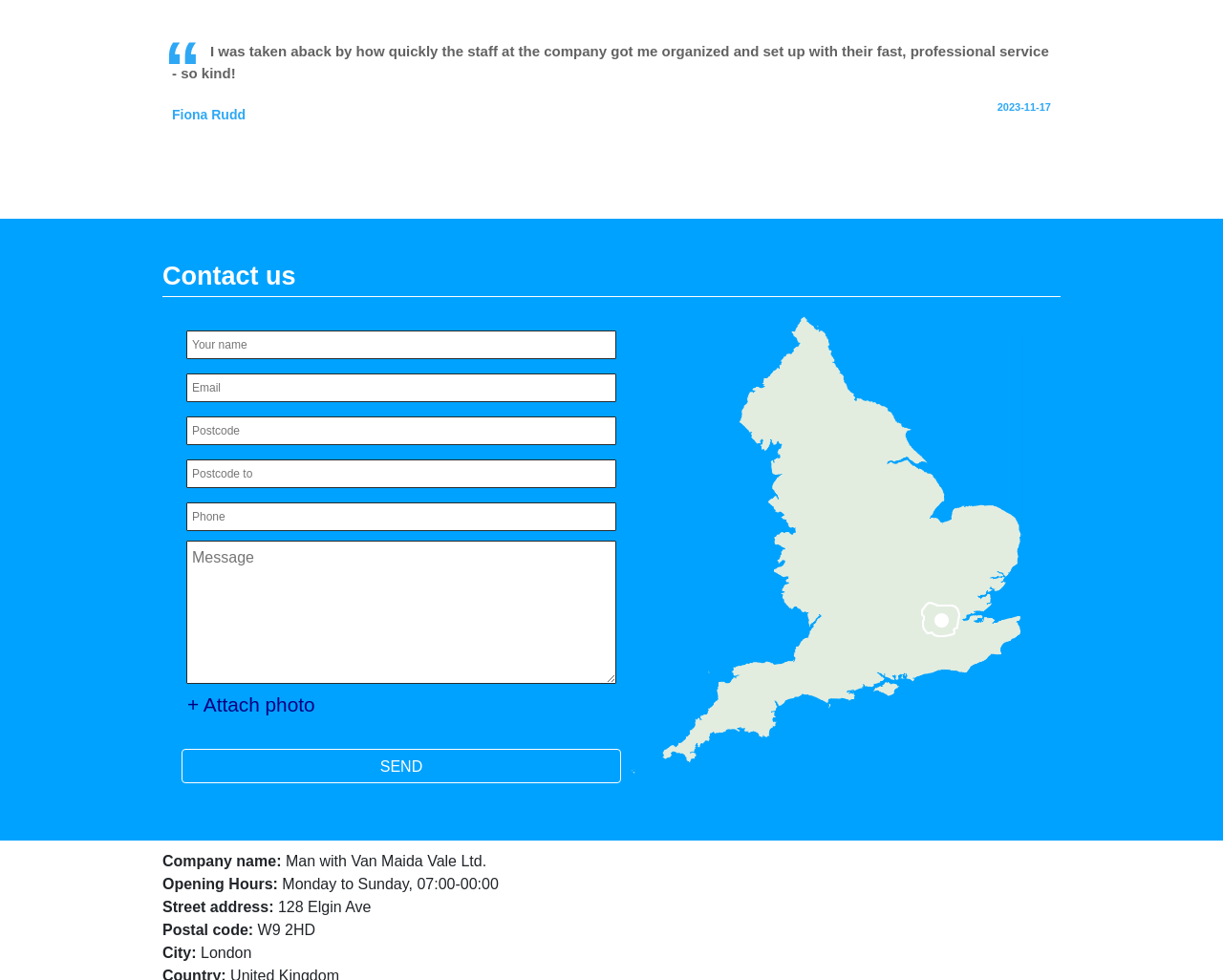Please determine the bounding box coordinates of the element to click in order to execute the following instruction: "Enter your email". The coordinates should be four float numbers between 0 and 1, specified as [left, top, right, bottom].

[0.152, 0.381, 0.504, 0.41]